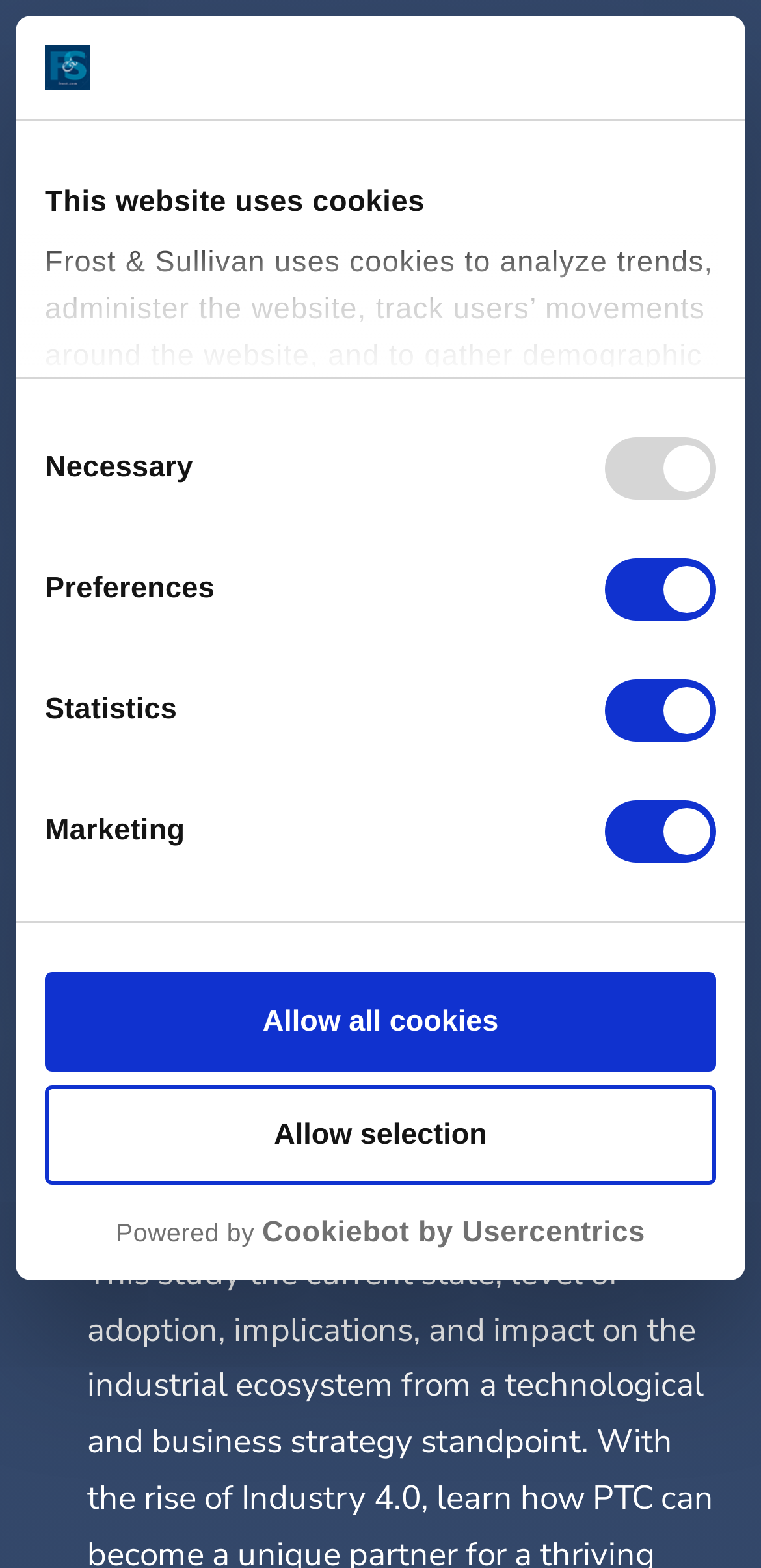What is the impact of the COVID-19 pandemic on Industry 4.0?
Please answer using one word or phrase, based on the screenshot.

Accelerated adoption